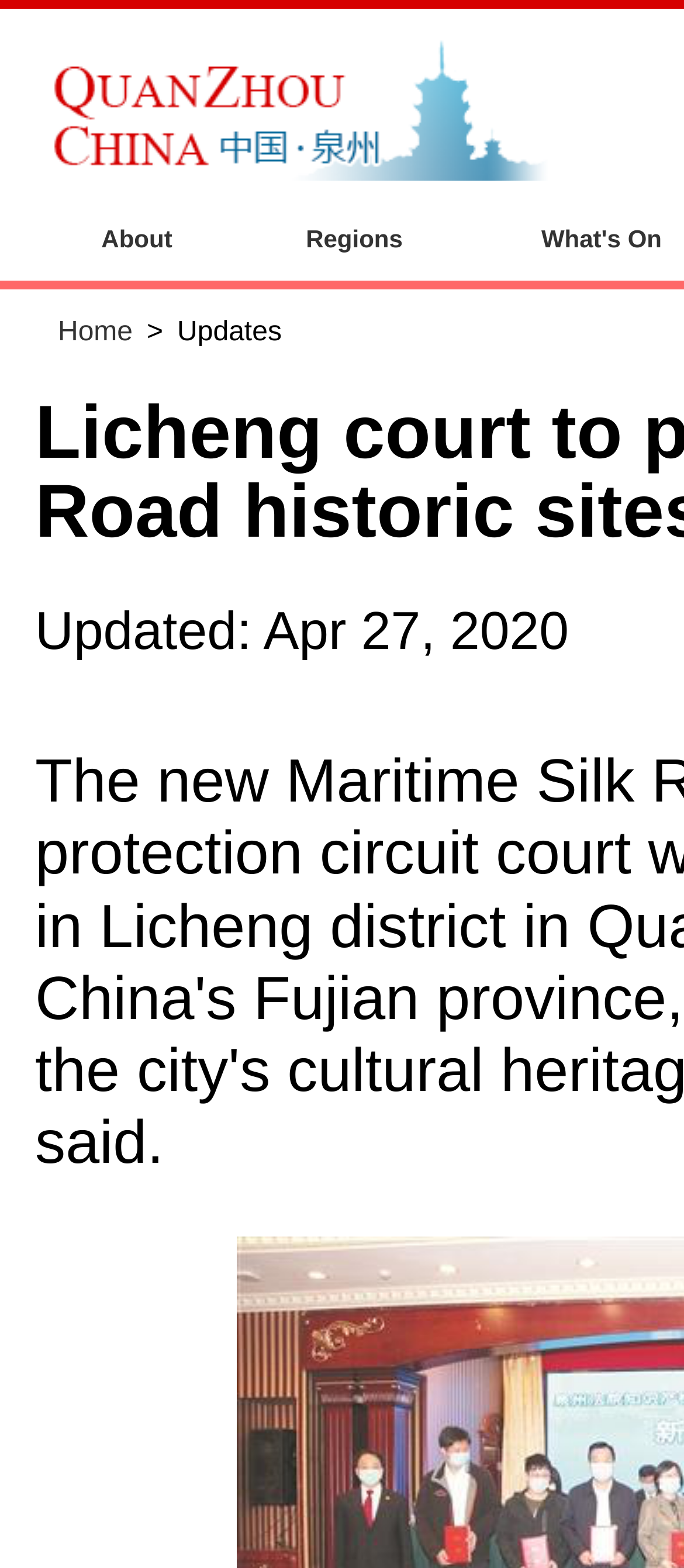What is the name of the link that is located to the right of the 'Home' link?
Give a detailed explanation using the information visible in the image.

The answer can be found by analyzing the layout of the webpage. The 'Home' link is located at coordinates [0.085, 0.202, 0.194, 0.221], and to its right is the '>' symbol at coordinates [0.215, 0.202, 0.239, 0.221]. Further to the right is the 'Updates' link at coordinates [0.259, 0.202, 0.412, 0.221]. Therefore, the name of the link located to the right of the 'Home' link is 'Updates'.